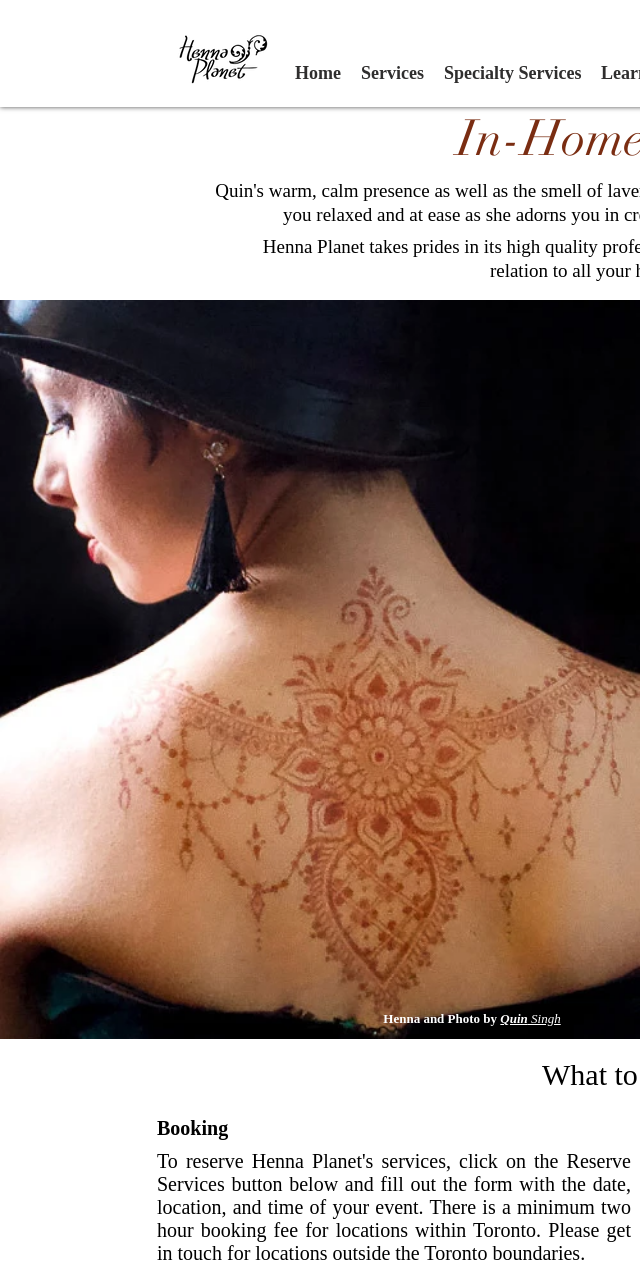Consider the image and give a detailed and elaborate answer to the question: 
What is the tone of the henna design?

The caption describes the warm, earthy tones of the henna design, which create a stunning contrast against the woman's skin and reflect the artistry of henna application.